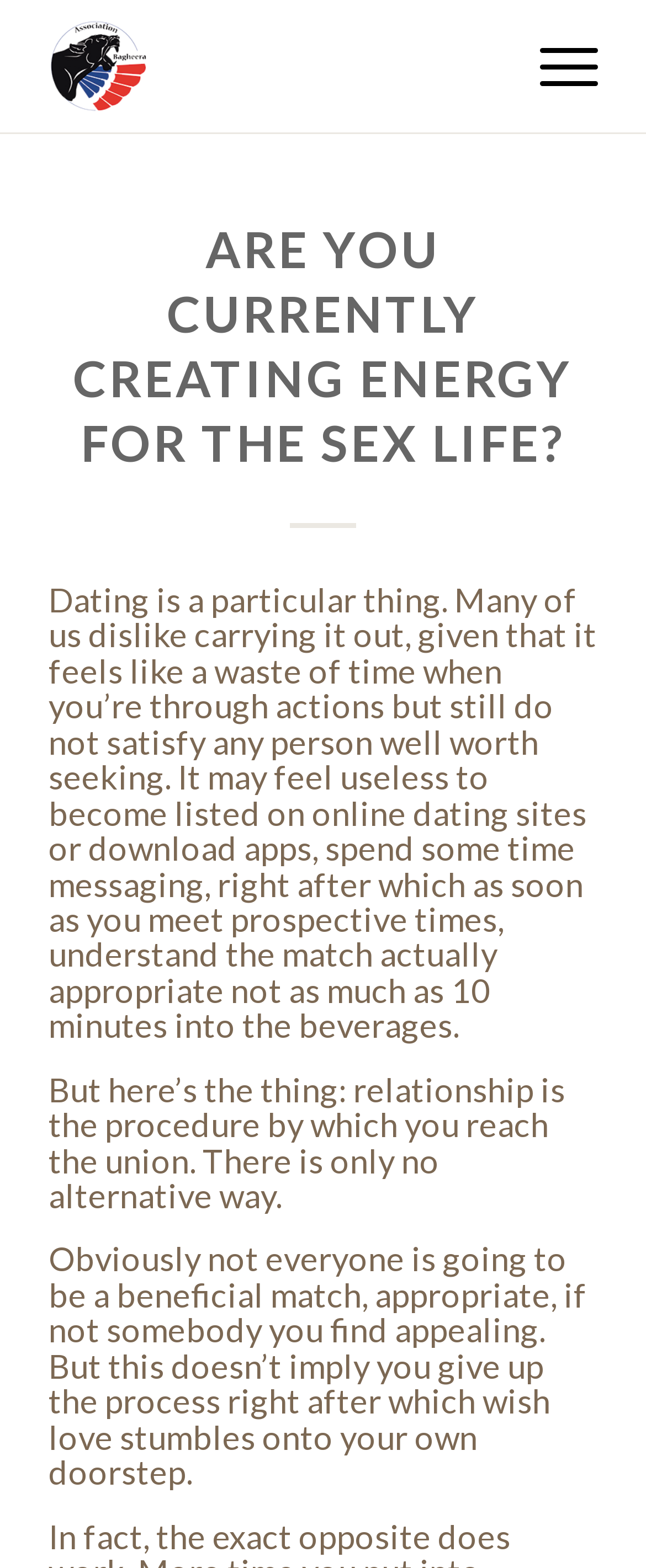Can you give a comprehensive explanation to the question given the content of the image?
Is the text written in a formal tone?

The language used in the text is professional and objective, without any informal expressions or slang, indicating that the tone is formal.